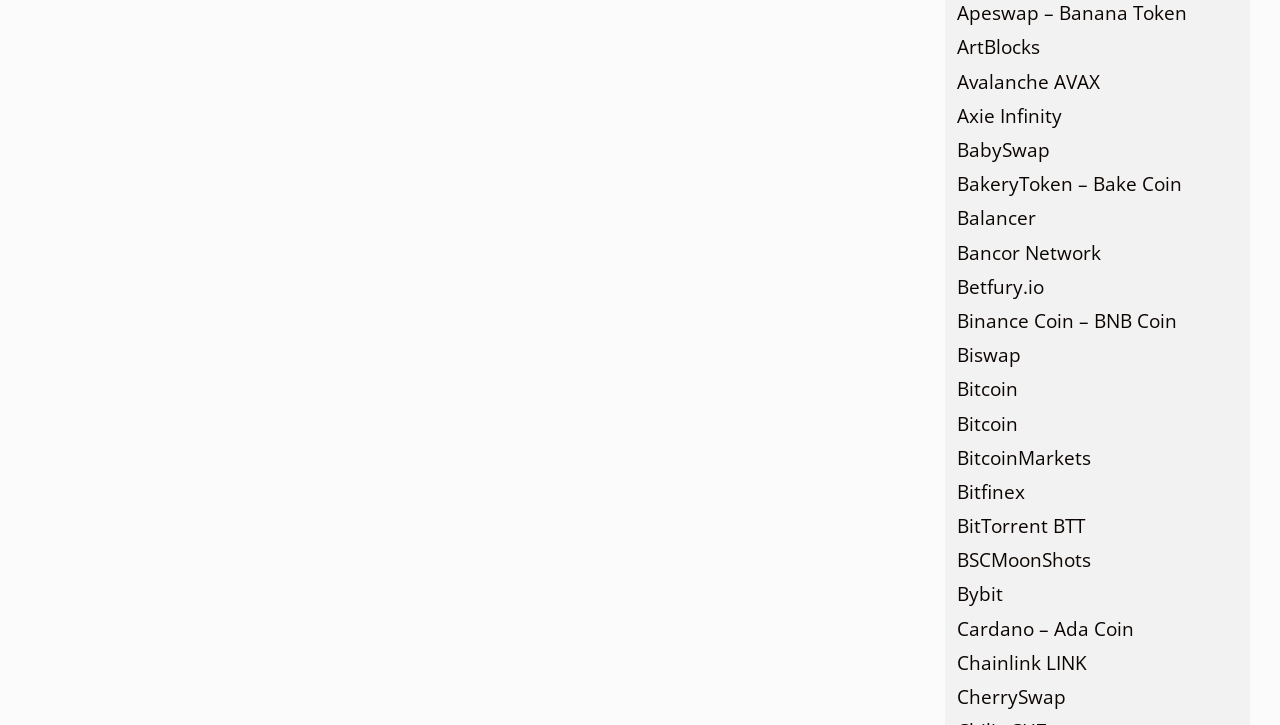Find the UI element described as: "Binance Coin – BNB Coin" and predict its bounding box coordinates. Ensure the coordinates are four float numbers between 0 and 1, [left, top, right, bottom].

[0.748, 0.425, 0.92, 0.461]